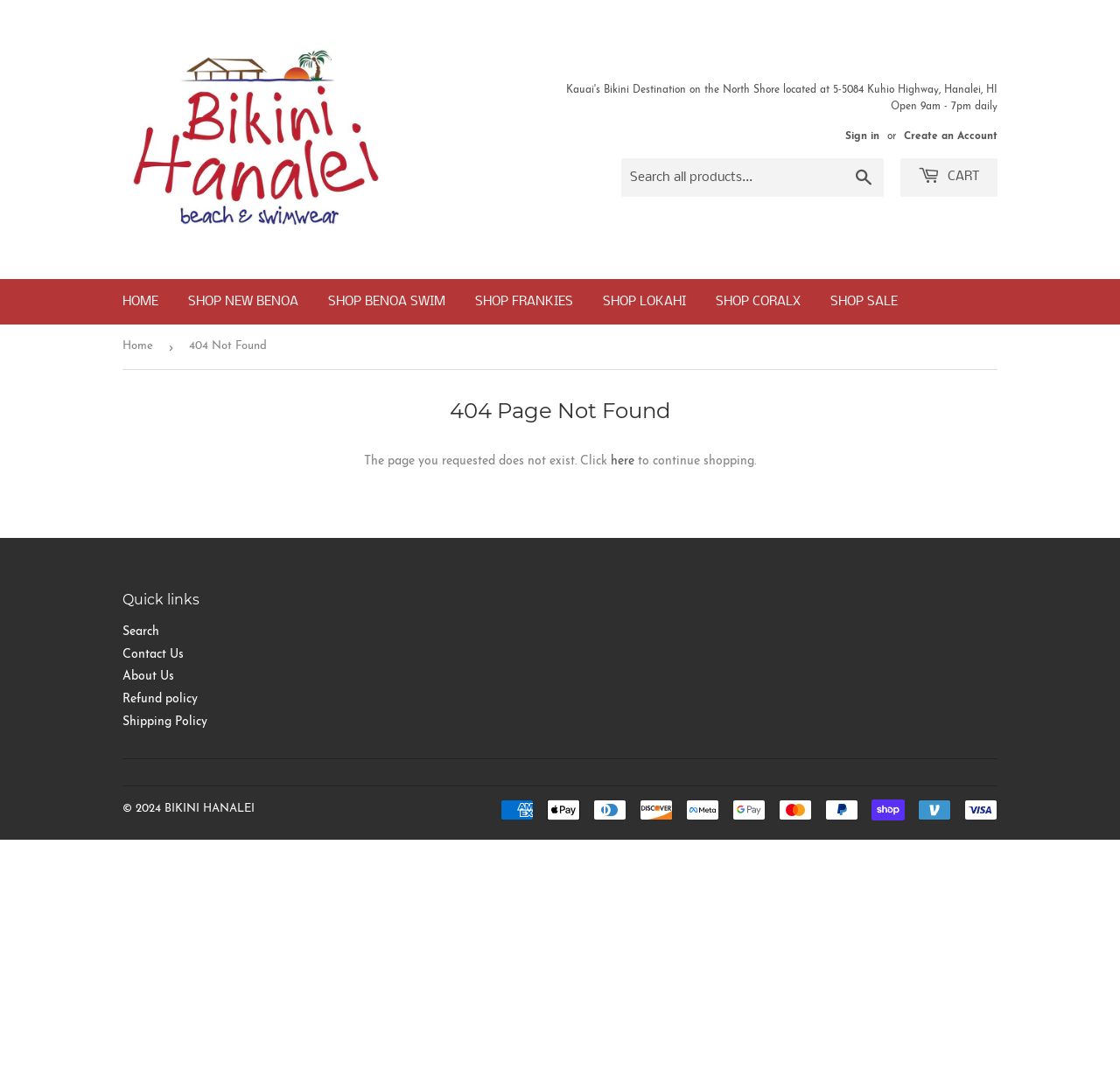Please find and report the bounding box coordinates of the element to click in order to perform the following action: "Sign in". The coordinates should be expressed as four float numbers between 0 and 1, in the format [left, top, right, bottom].

[0.755, 0.123, 0.785, 0.133]